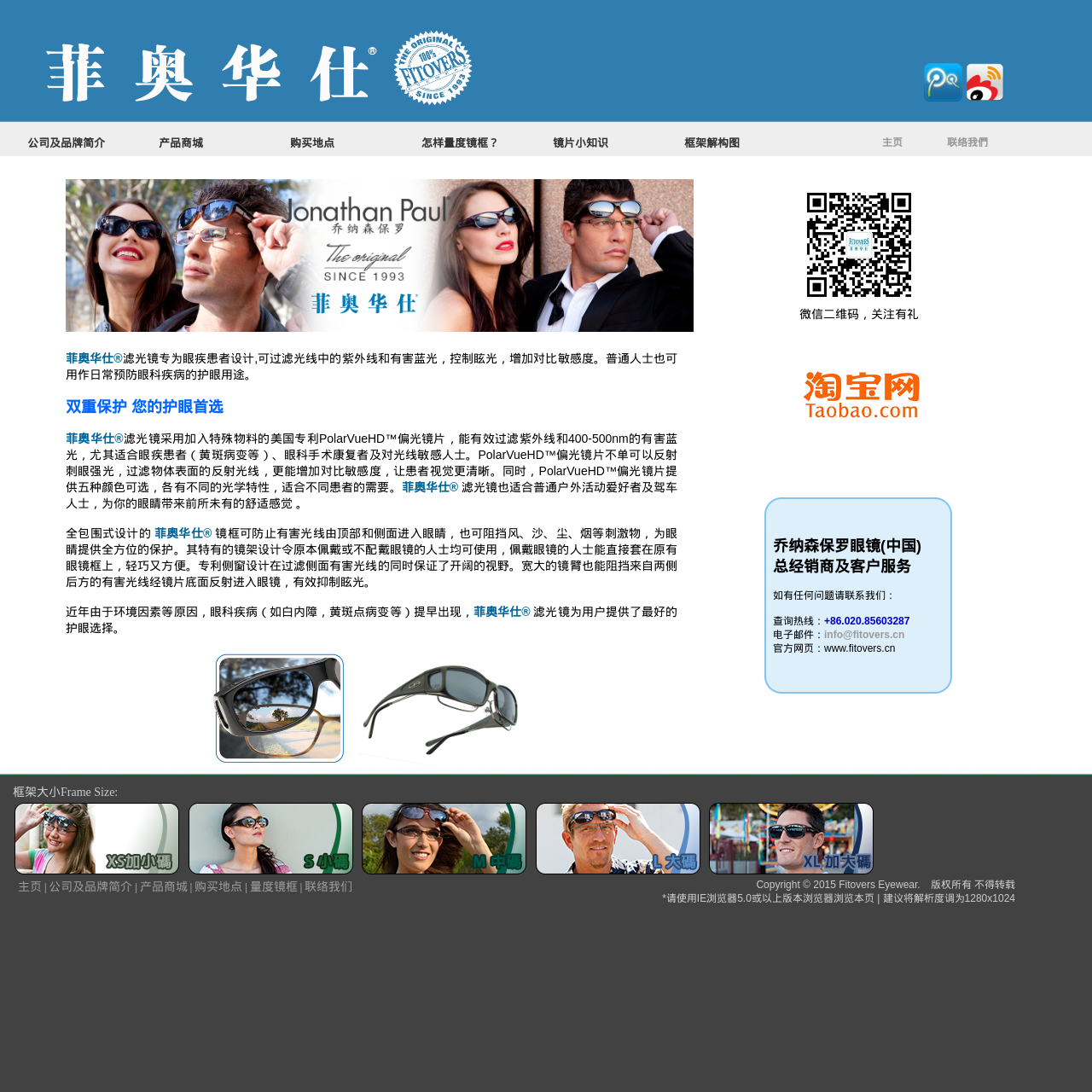Offer an extensive depiction of the webpage and its key elements.

This webpage is about 菲奥华仕® Fitovers Eyewear, a brand that specializes in protective eyewear. At the top of the page, there is a header section with a logo and a navigation menu that includes links to the company's introduction, product mall, purchase locations, and contact information.

Below the header, there is a section that showcases the features of Fitovers Eyewear, including its ability to filter out harmful blue light and UV rays, and its patented PolarVueHD™ polarized lens technology. This section includes several paragraphs of text and two images that demonstrate the product's features.

To the right of this section, there is a table that lists the company's introduction, product mall, purchase locations, and contact information, with links to each section.

Further down the page, there is a section that highlights the benefits of using Fitovers Eyewear, including its ability to provide comprehensive protection for the eyes and its suitability for people with eye diseases or sensitivities. This section includes several paragraphs of text and two images that show the product's design and features.

At the bottom of the page, there is a footer section that includes the company's contact information, including a hotline, email address, and official website. There is also a copyright notice and a suggestion to use a specific browser and resolution to view the page.

Throughout the page, there are several links and images that provide additional information about the product and the company. There are also several sections of text that describe the product's features and benefits in detail.